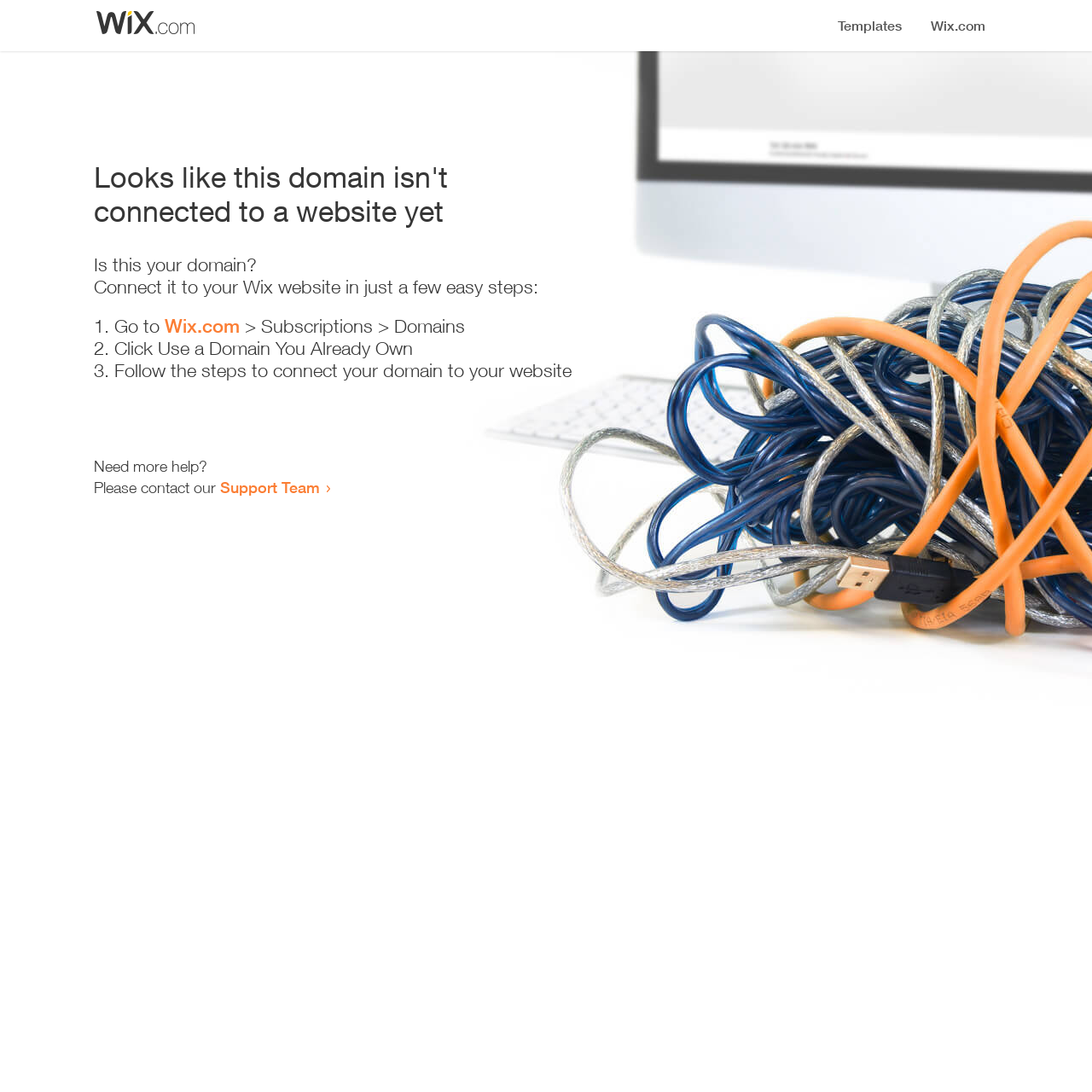Offer a detailed account of what is visible on the webpage.

The webpage appears to be an error page, indicating that a domain is not connected to a website yet. At the top, there is a small image, likely a logo or icon. Below the image, a prominent heading reads "Looks like this domain isn't connected to a website yet". 

Underneath the heading, a series of instructions are provided to connect the domain to a Wix website. The instructions are divided into three steps, each marked with a numbered list marker (1., 2., and 3.). The first step involves going to Wix.com, specifically the Subscriptions > Domains section. The second step is to click "Use a Domain You Already Own", and the third step is to follow the instructions to connect the domain to the website.

At the bottom of the page, there is a section offering additional help, with a message "Need more help?" followed by an invitation to contact the Support Team, which is a clickable link.